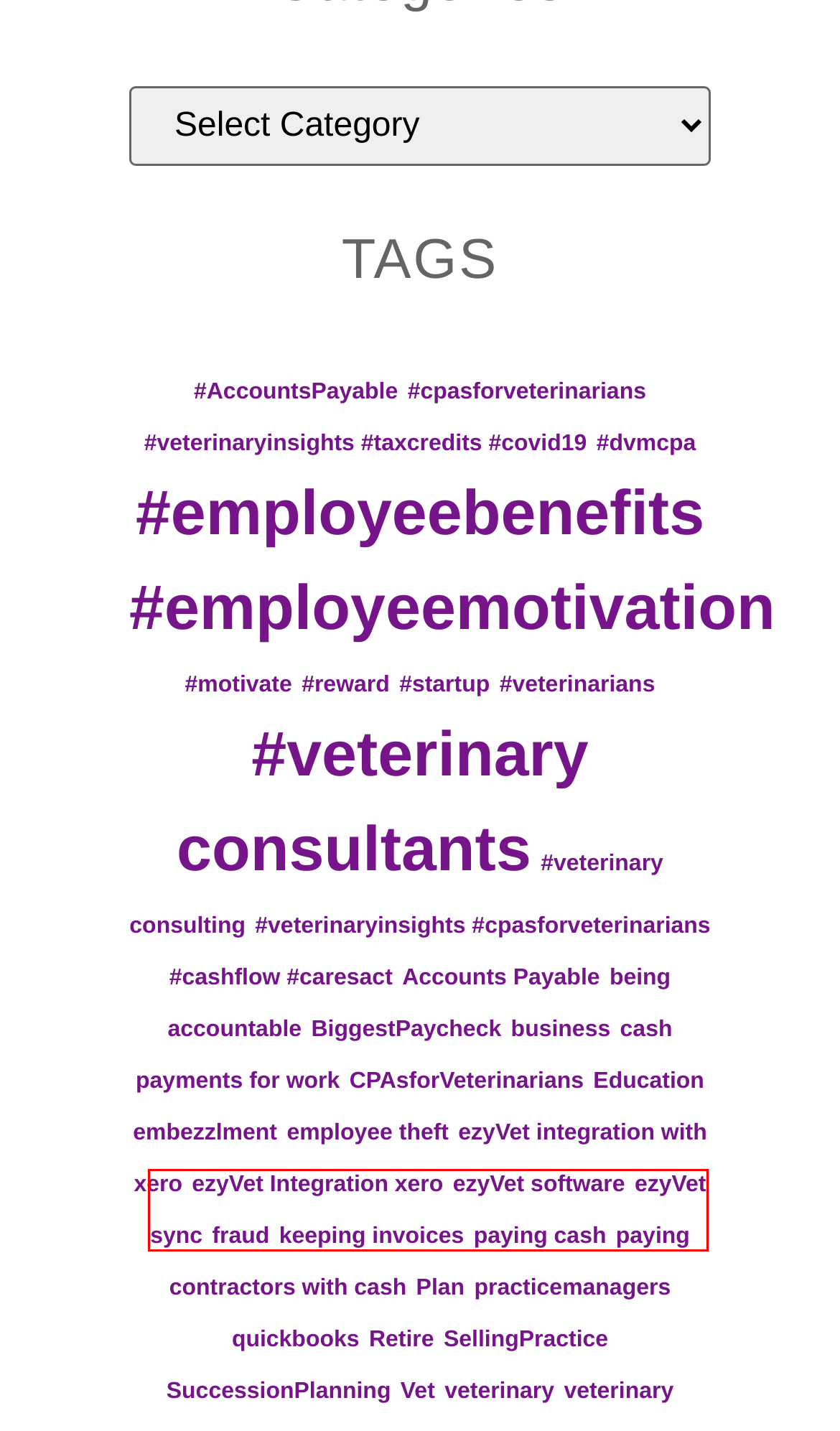You have a screenshot of a webpage with a red rectangle bounding box. Identify the best webpage description that corresponds to the new webpage after clicking the element within the red bounding box. Here are the candidates:
A. #reward Archives - Accountants for Veterinary Groups
B. ezyVet integration with xero Archives - Accountants for Veterinary Groups
C. ezyVet sync Archives - Accountants for Veterinary Groups
D. quickbooks Archives - Accountants for Veterinary Groups
E. #veterinary consulting Archives - Accountants for Veterinary Groups
F. keeping invoices Archives - Accountants for Veterinary Groups
G. Plan Archives - Accountants for Veterinary Groups
H. Retire Archives - Accountants for Veterinary Groups

C